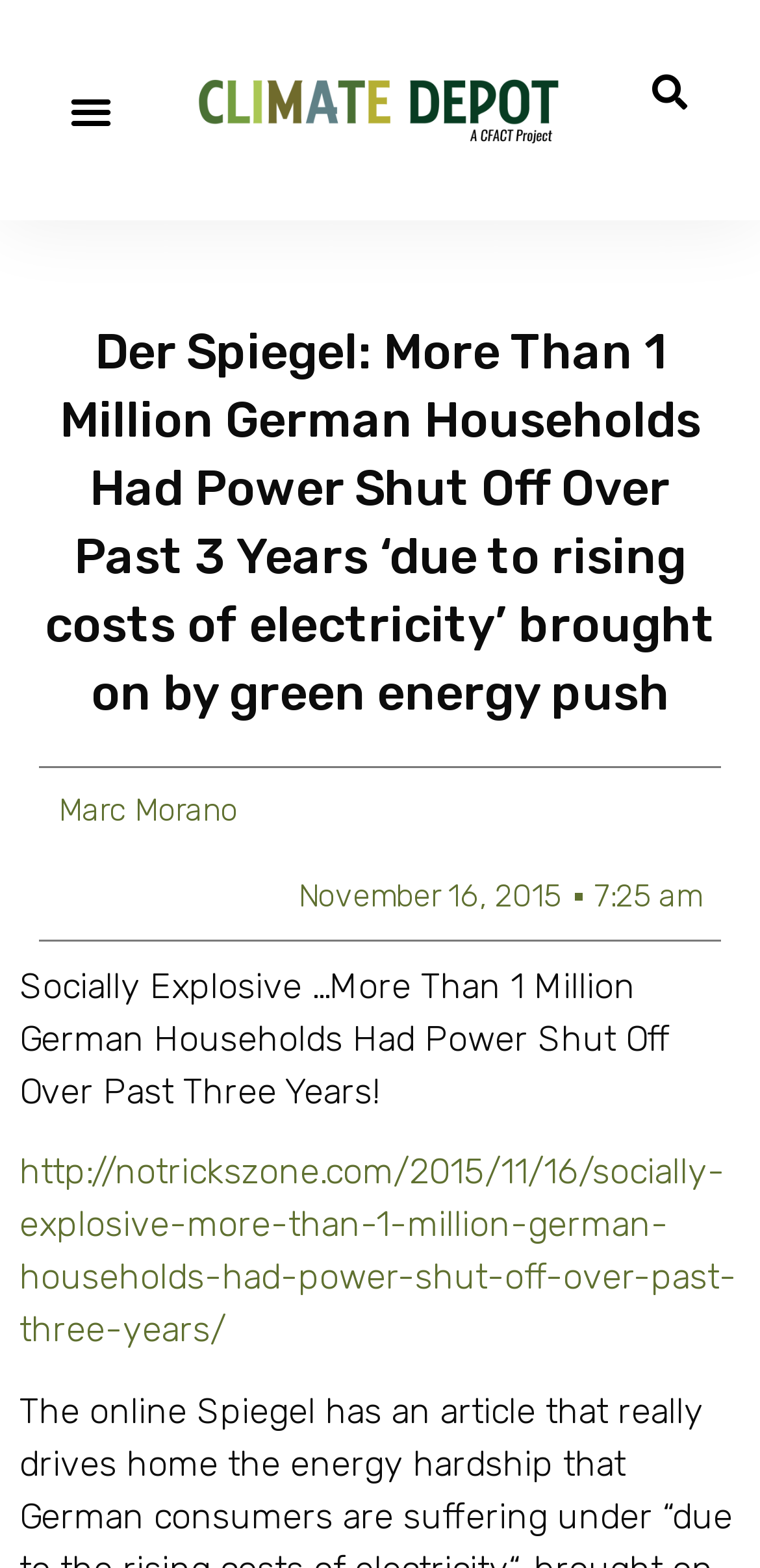Please specify the bounding box coordinates in the format (top-left x, top-left y, bottom-right x, bottom-right y), with values ranging from 0 to 1. Identify the bounding box for the UI component described as follows: http://notrickszone.com/2015/11/16/socially-explosive-more-than-1-million-german-households-had-power-shut-off-over-past-three-years/

[0.026, 0.734, 0.969, 0.862]